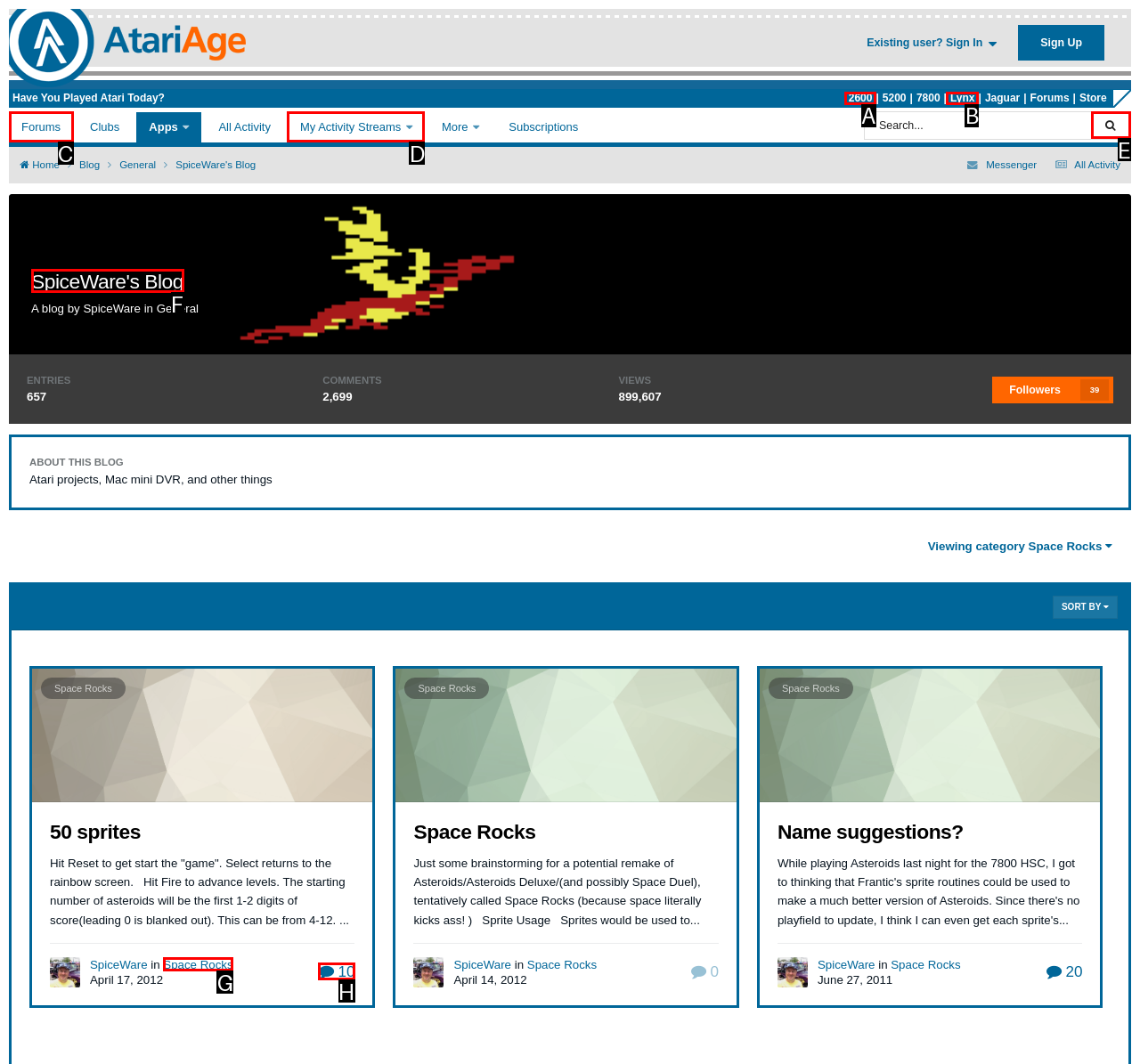Identify the UI element that corresponds to this description: parent_node: This Blog aria-label="Search"
Respond with the letter of the correct option.

E